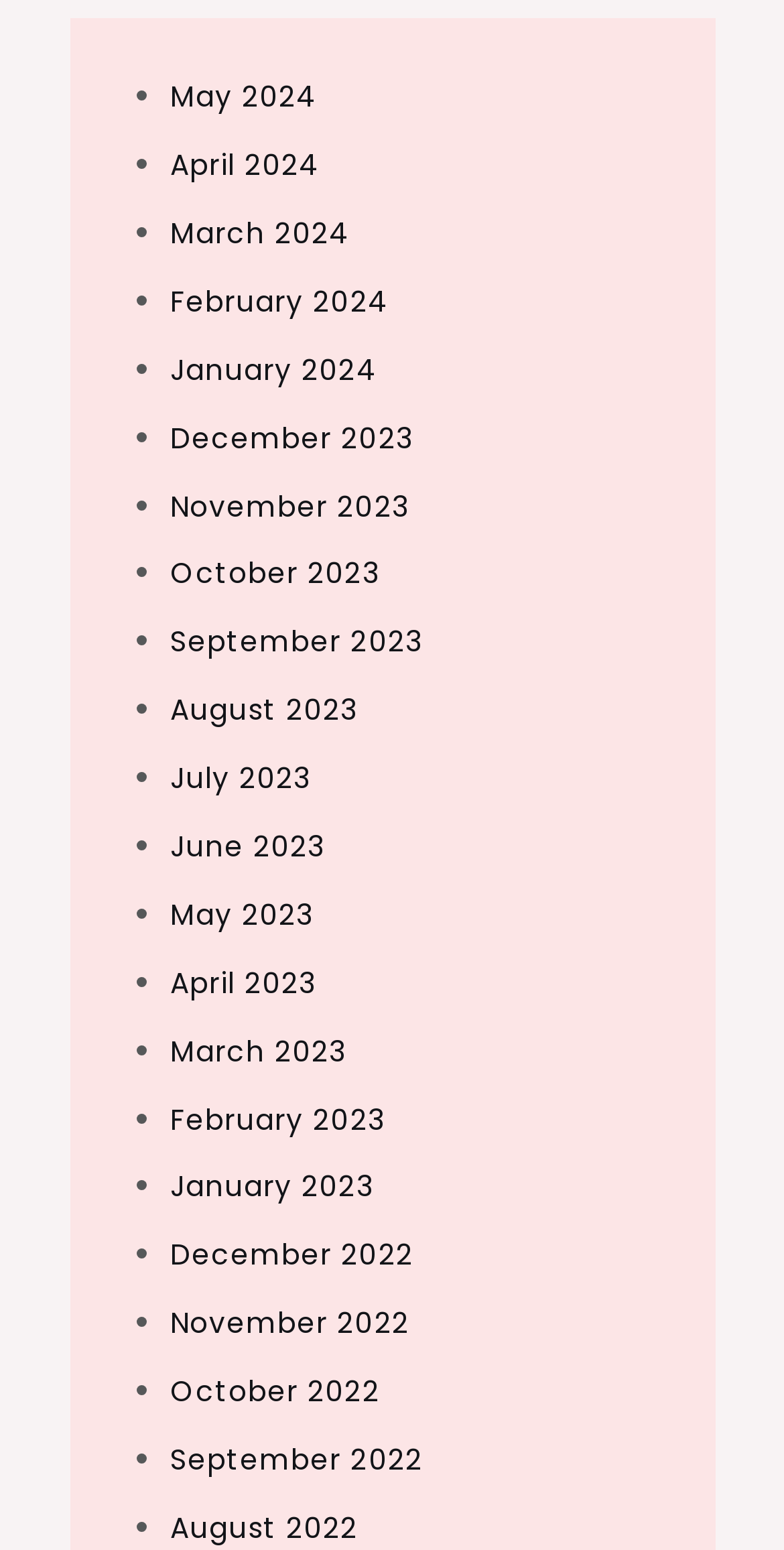How many links are there on the page?
From the image, provide a succinct answer in one word or a short phrase.

24